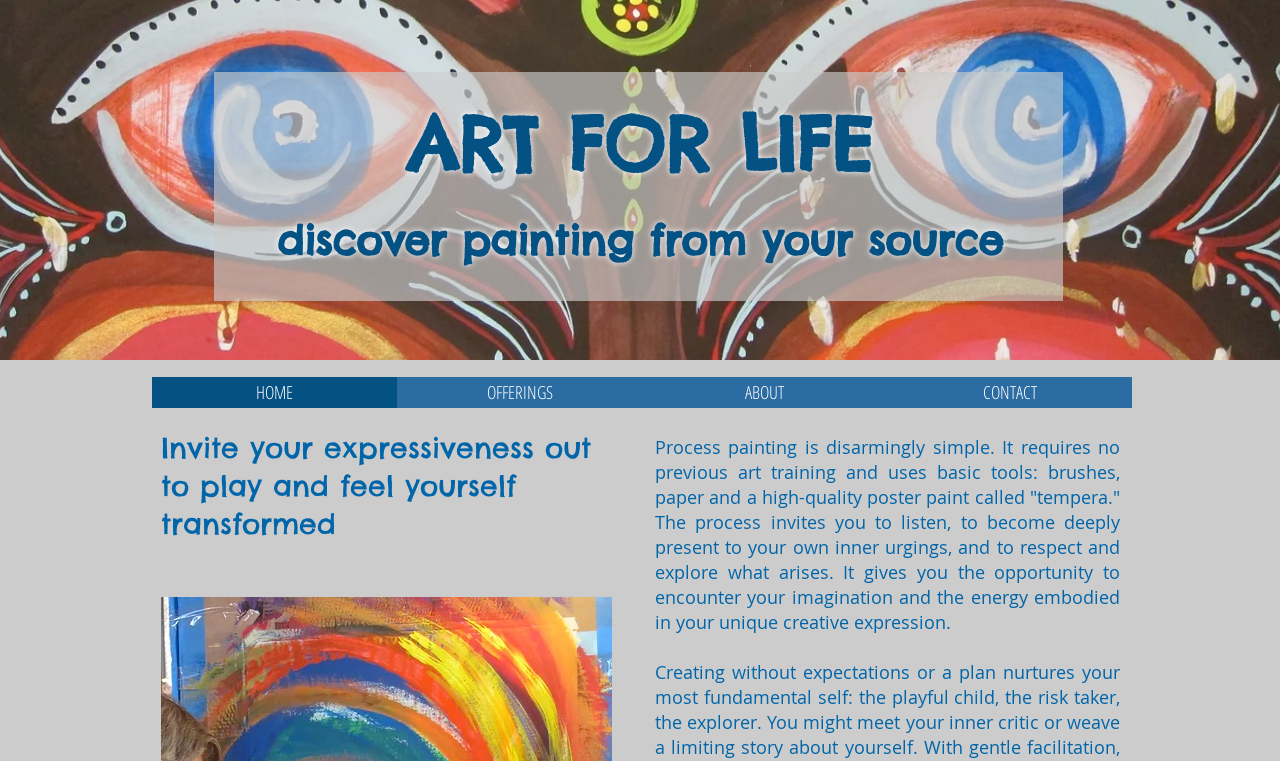From the element description: "HOME", extract the bounding box coordinates of the UI element. The coordinates should be expressed as four float numbers between 0 and 1, in the order [left, top, right, bottom].

[0.119, 0.496, 0.31, 0.536]